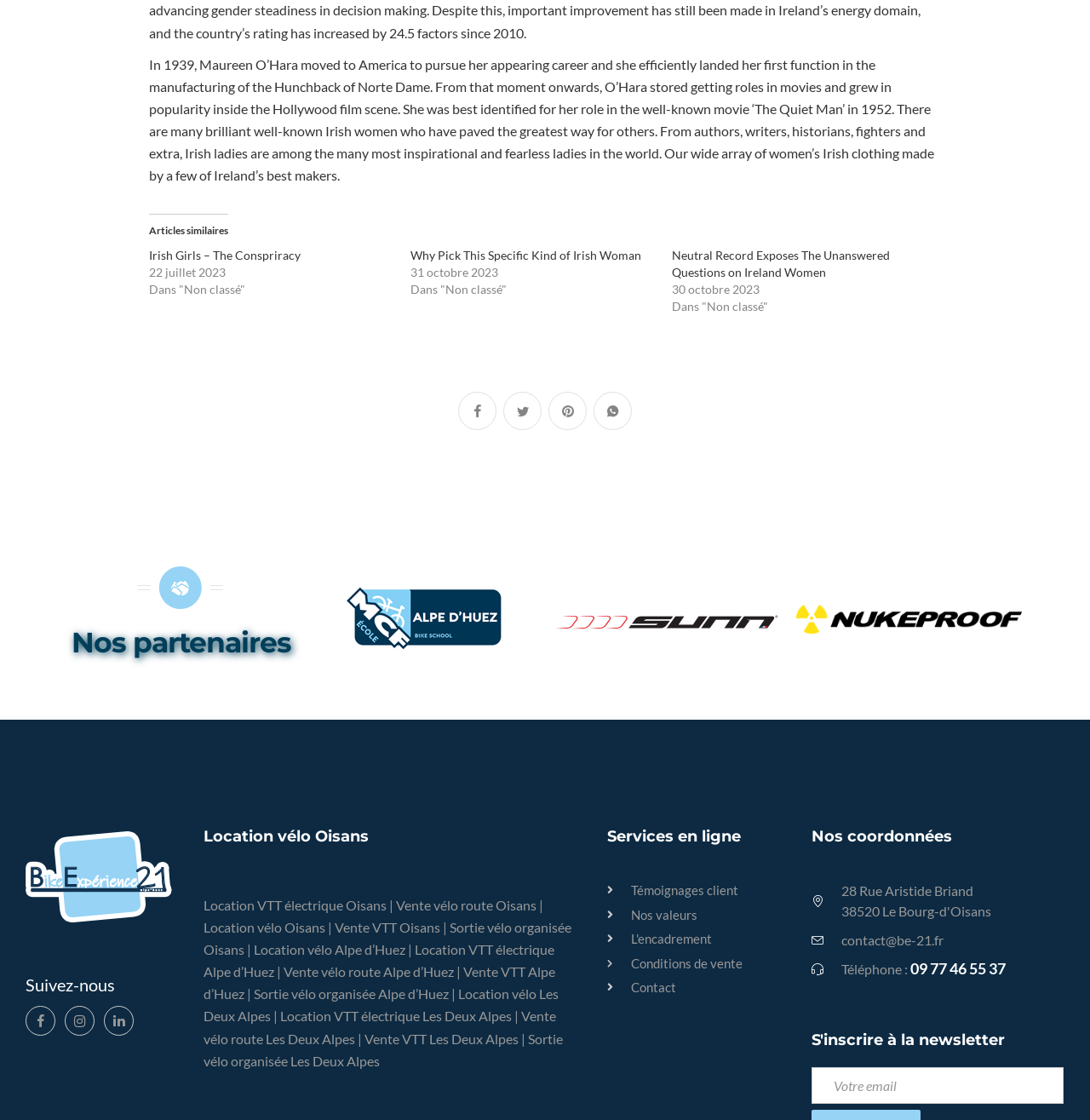Show the bounding box coordinates for the HTML element described as: "Témoignages client".

[0.557, 0.786, 0.721, 0.803]